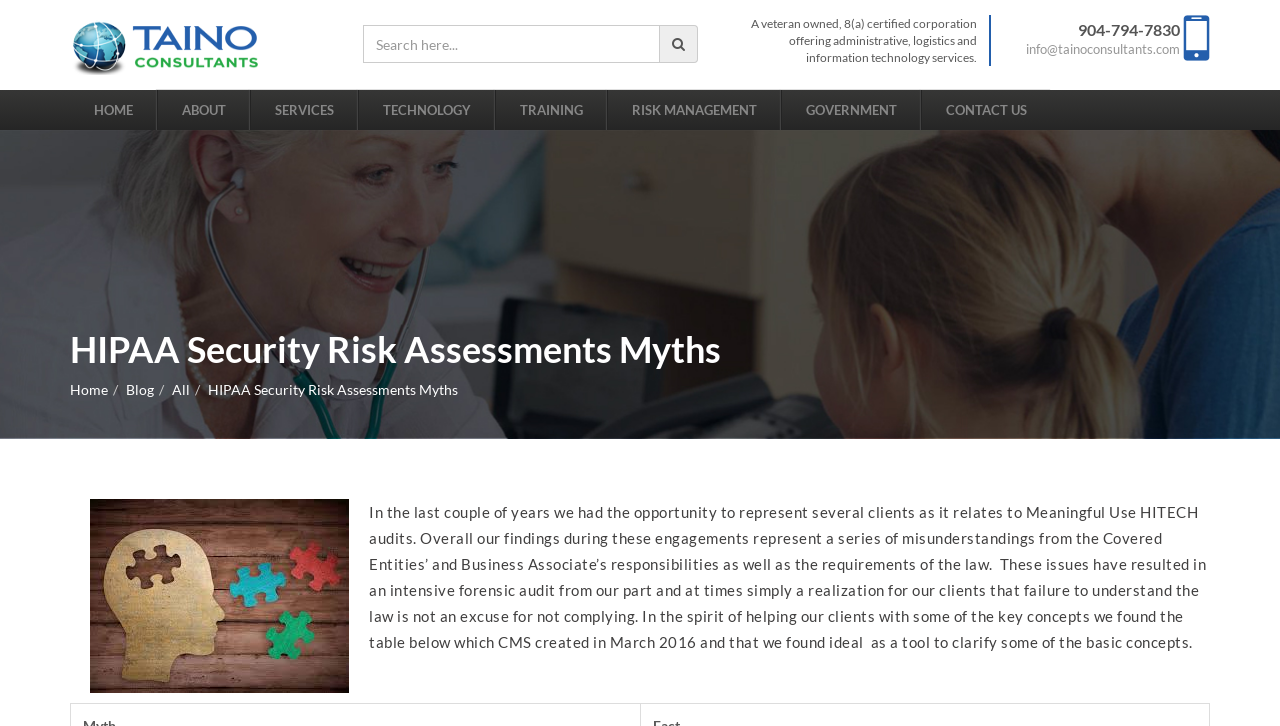Please specify the bounding box coordinates of the area that should be clicked to accomplish the following instruction: "read about HIPAA Security Risk Assessments Myths". The coordinates should consist of four float numbers between 0 and 1, i.e., [left, top, right, bottom].

[0.162, 0.524, 0.358, 0.548]